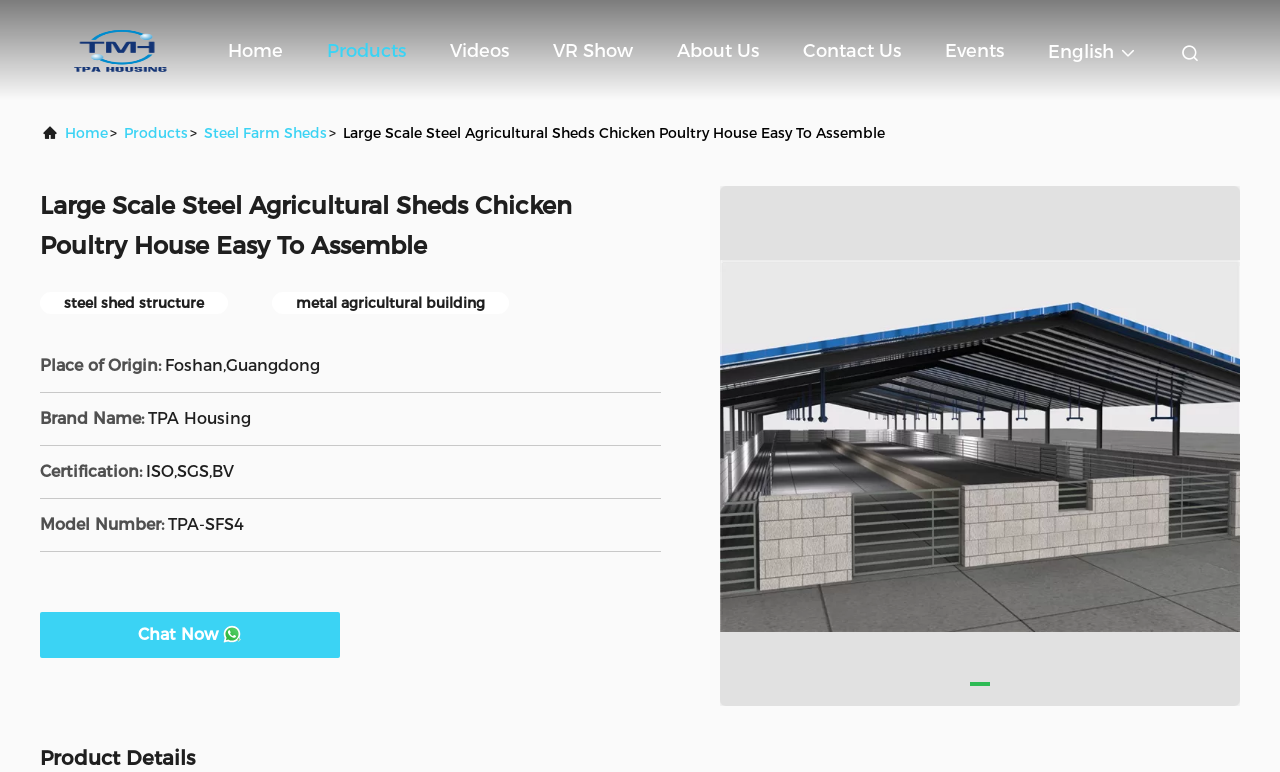Locate the bounding box coordinates of the element that needs to be clicked to carry out the instruction: "View product details of Large Scale Steel Agricultural Sheds". The coordinates should be given as four float numbers ranging from 0 to 1, i.e., [left, top, right, bottom].

[0.562, 0.241, 0.969, 0.915]